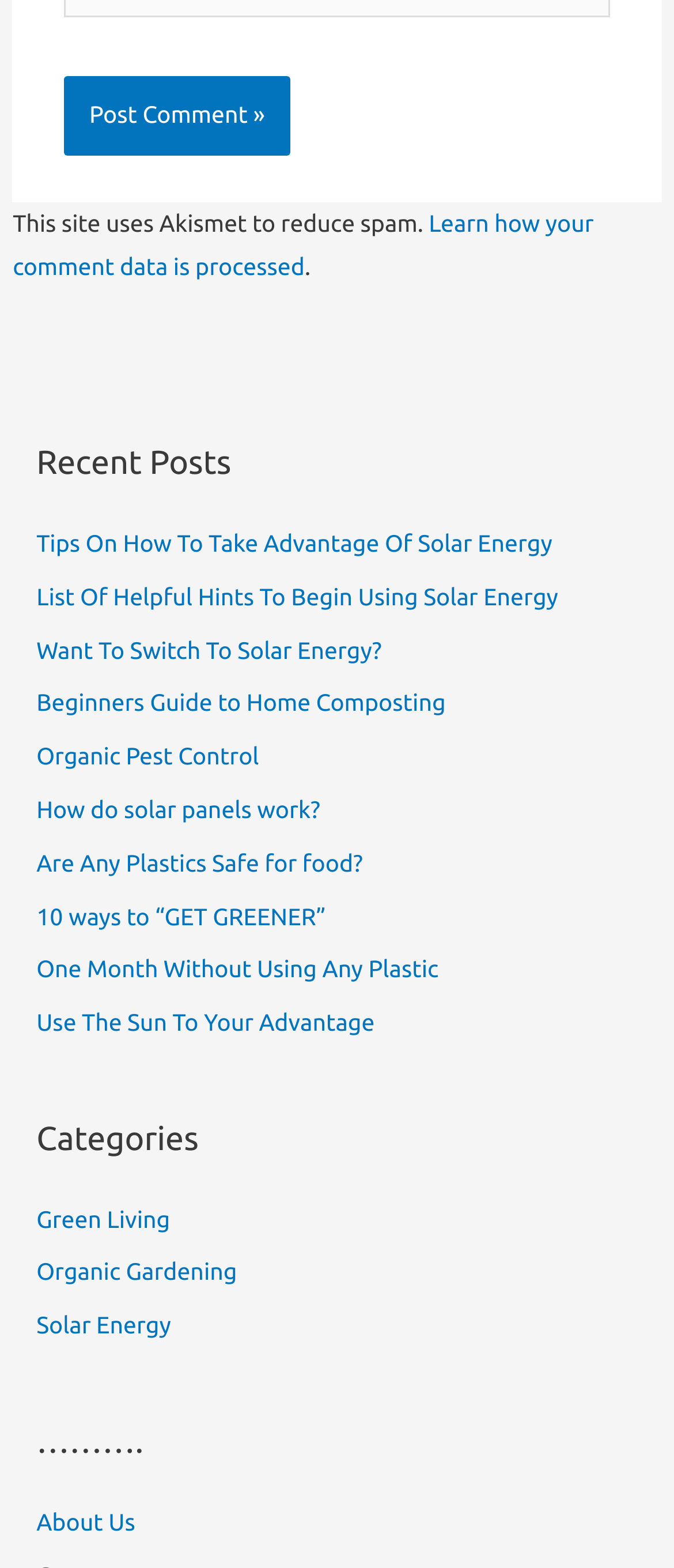Locate the bounding box coordinates of the clickable element to fulfill the following instruction: "Read about 'About Us'". Provide the coordinates as four float numbers between 0 and 1 in the format [left, top, right, bottom].

[0.054, 0.962, 0.201, 0.979]